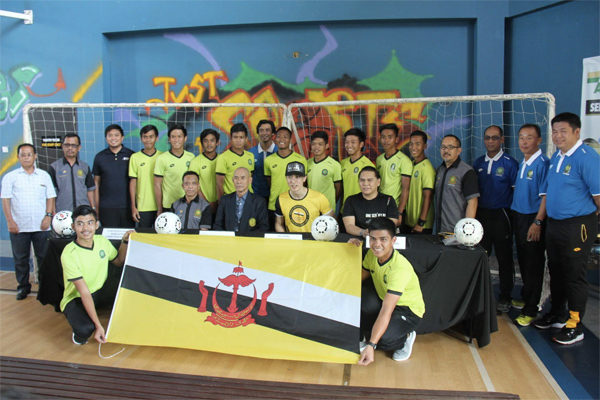What is the significance of the national flag of Brunei in the image?
Using the details shown in the screenshot, provide a comprehensive answer to the question.

The national flag of Brunei is held prominently in front of the team, symbolizing their national pride and identity as they represent their country in the sport.